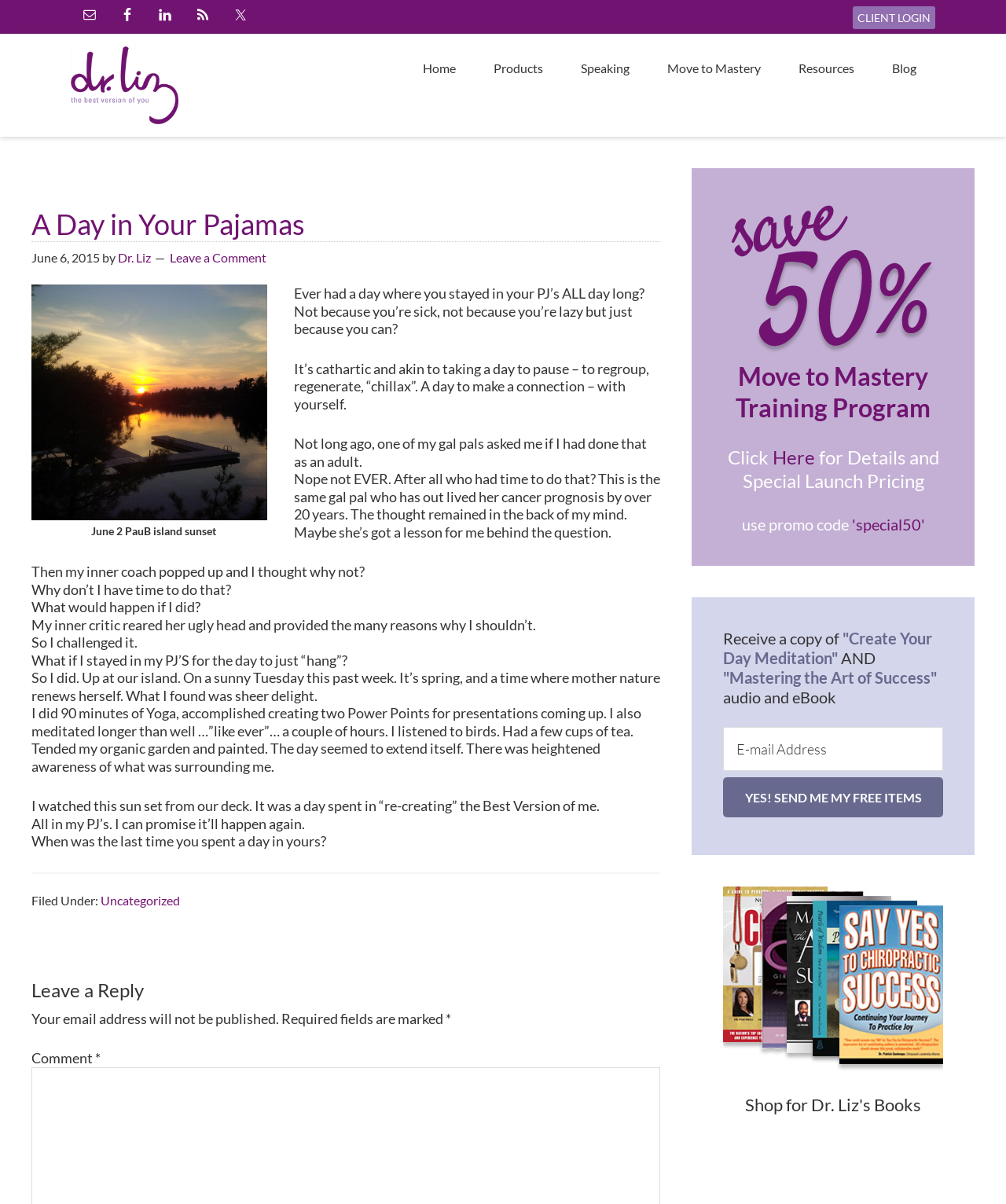Please examine the image and provide a detailed answer to the question: What is the topic of the article?

The article is about the author's experience of staying in their pajamas for a day, and how it helped them relax and recharge.